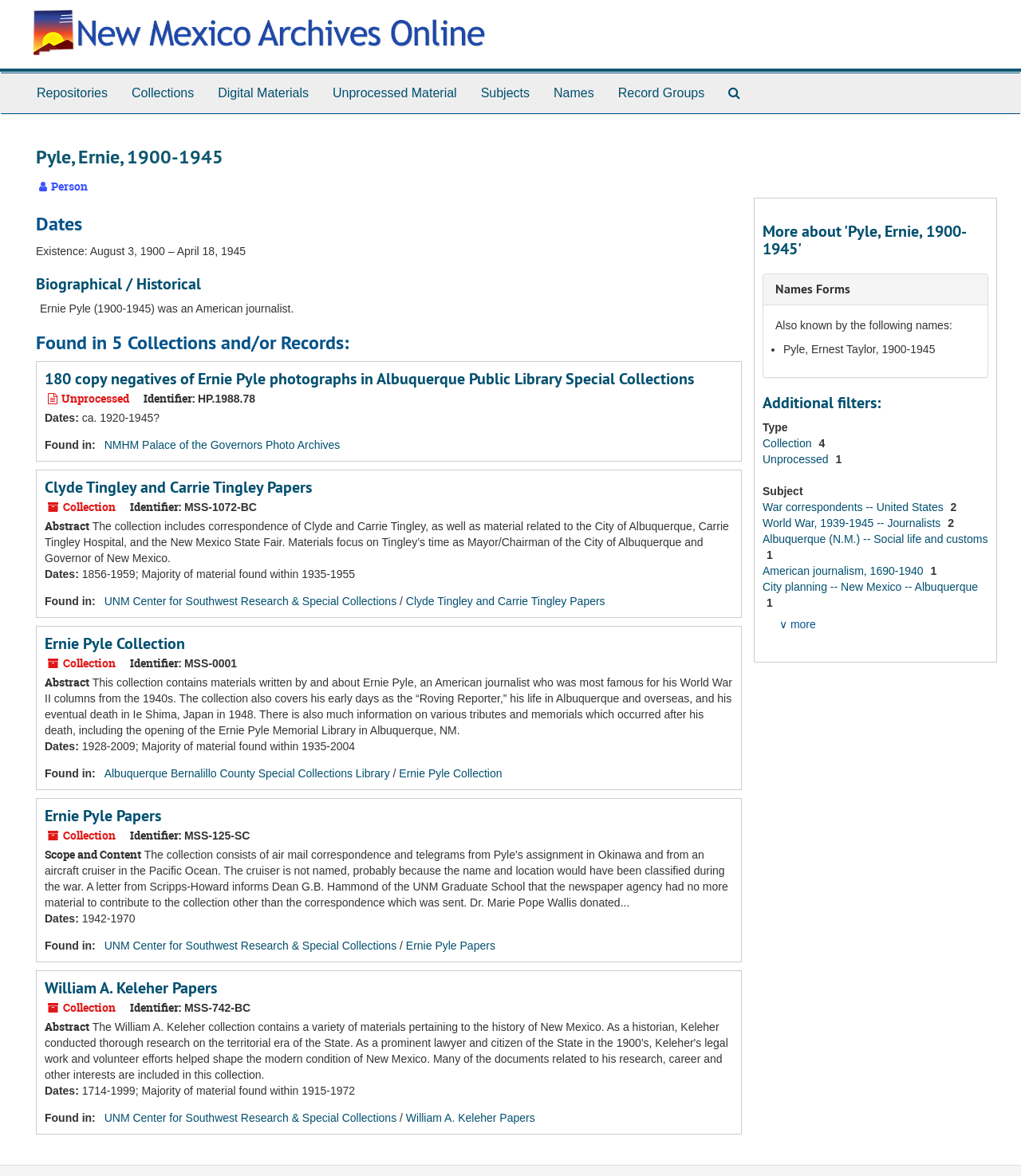Given the element description War correspondents -- United States, predict the bounding box coordinates for the UI element in the webpage screenshot. The format should be (top-left x, top-left y, bottom-right x, bottom-right y), and the values should be between 0 and 1.

[0.747, 0.426, 0.927, 0.437]